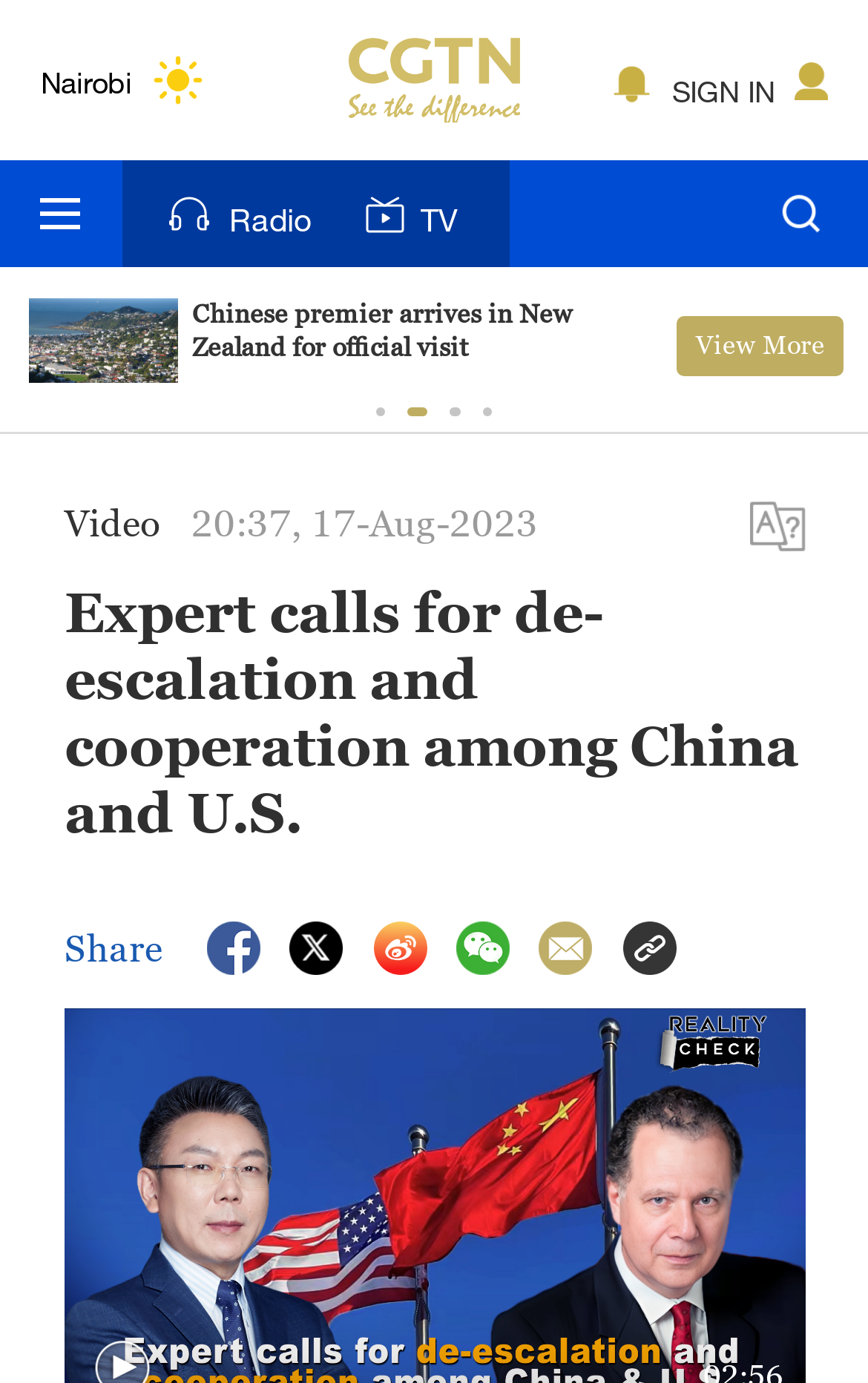Please specify the coordinates of the bounding box for the element that should be clicked to carry out this instruction: "Select the Radio link". The coordinates must be four float numbers between 0 and 1, formatted as [left, top, right, bottom].

[0.141, 0.116, 0.372, 0.193]